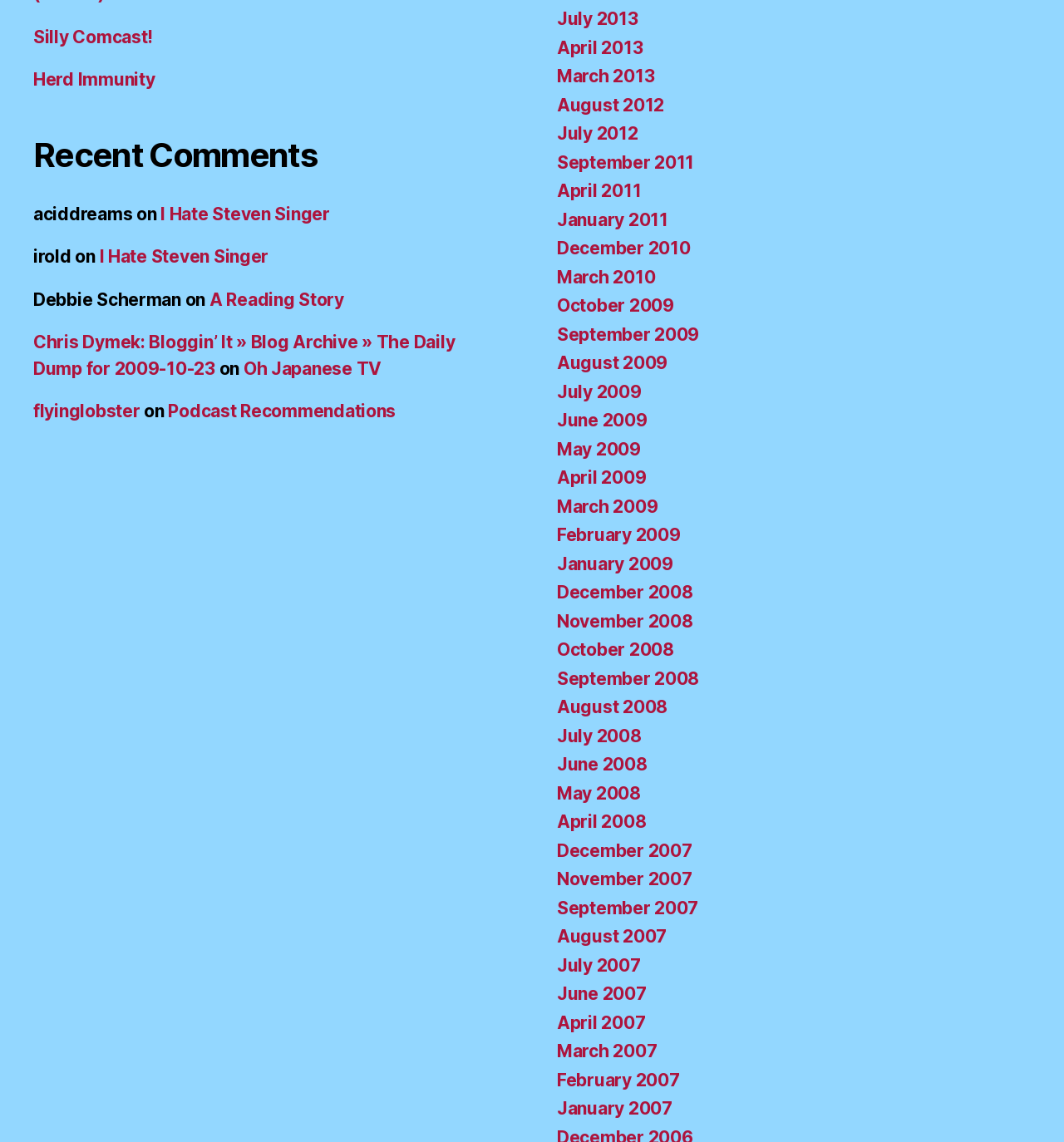Provide a short answer to the following question with just one word or phrase: How many comments are listed under 'Recent Comments'?

7